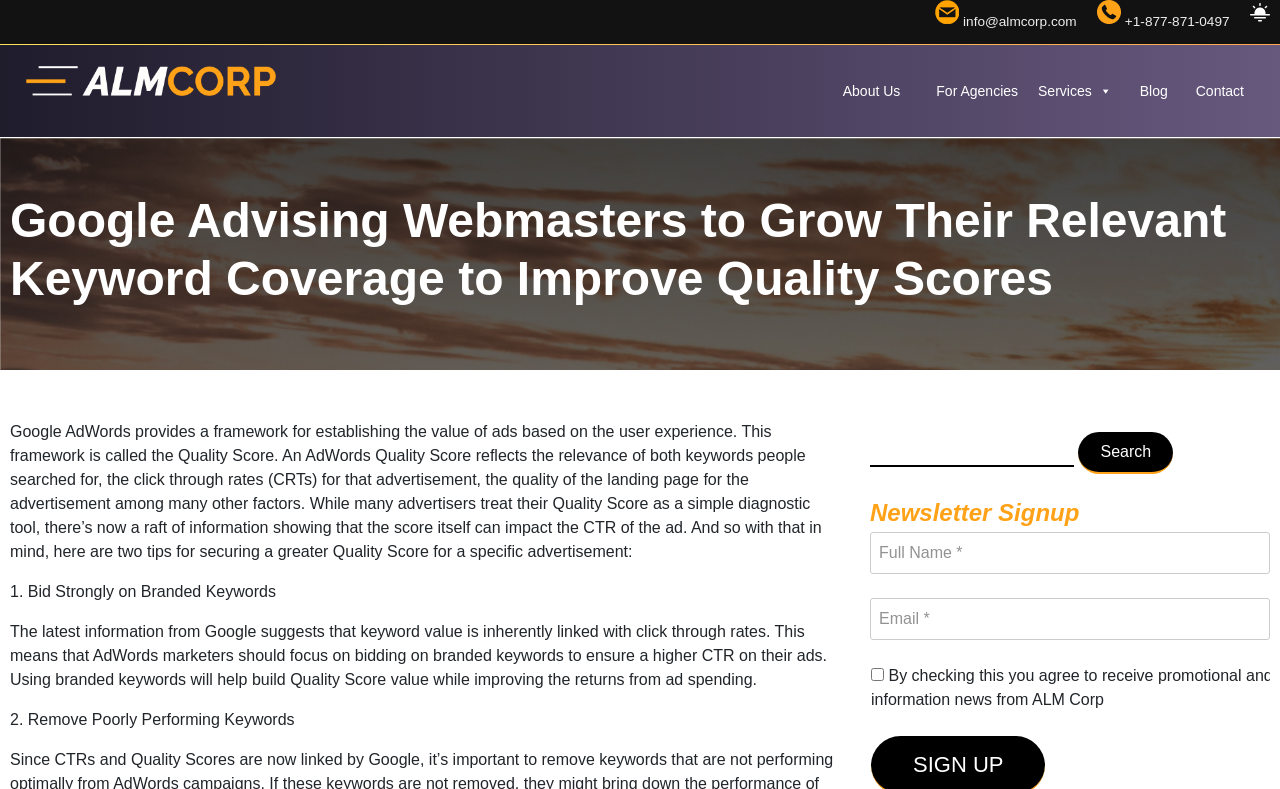Find the bounding box coordinates of the clickable element required to execute the following instruction: "Learn more about services". Provide the coordinates as four float numbers between 0 and 1, i.e., [left, top, right, bottom].

[0.803, 0.09, 0.876, 0.141]